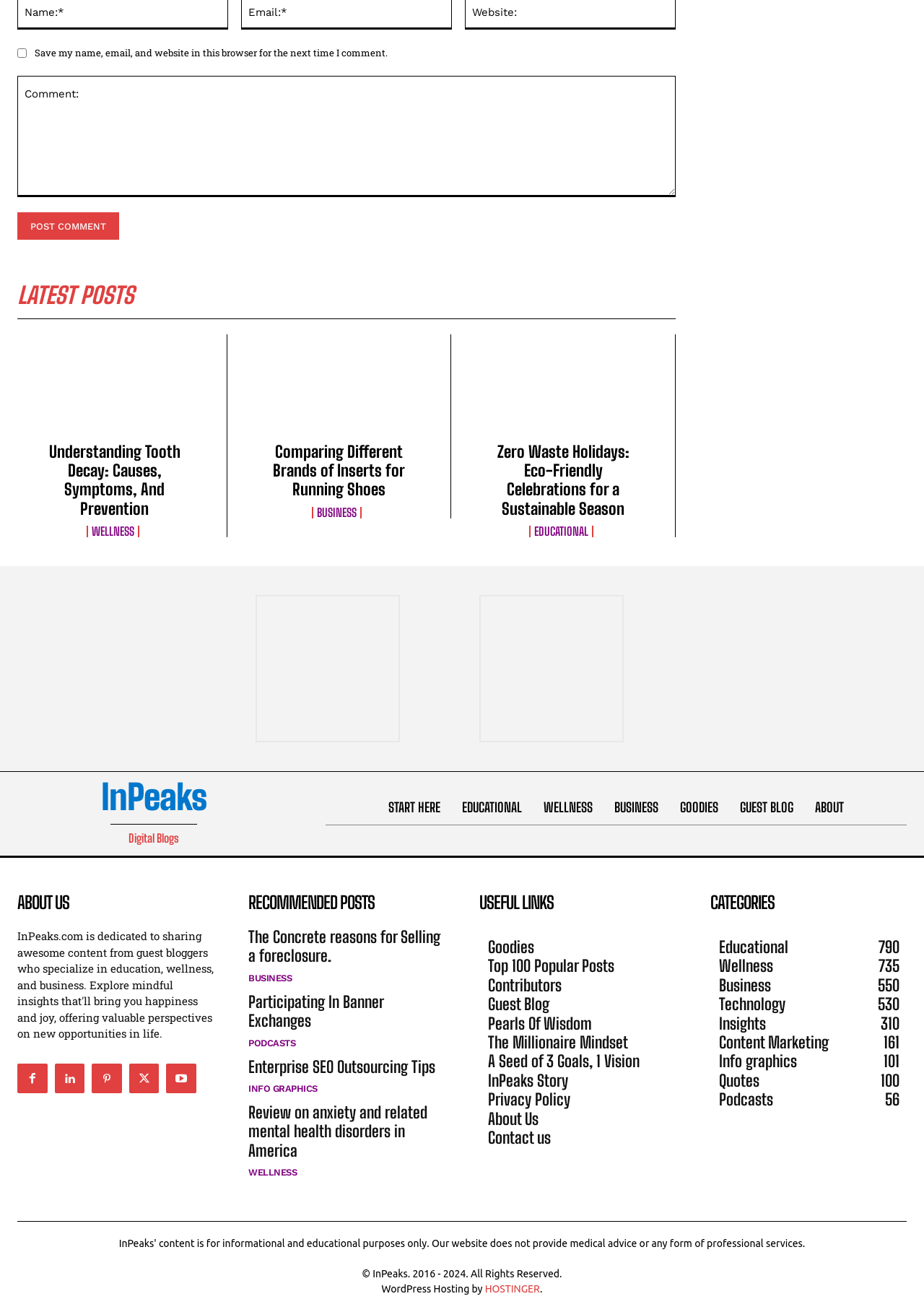Find the bounding box coordinates of the area to click in order to follow the instruction: "visit the wellness category".

[0.588, 0.616, 0.641, 0.628]